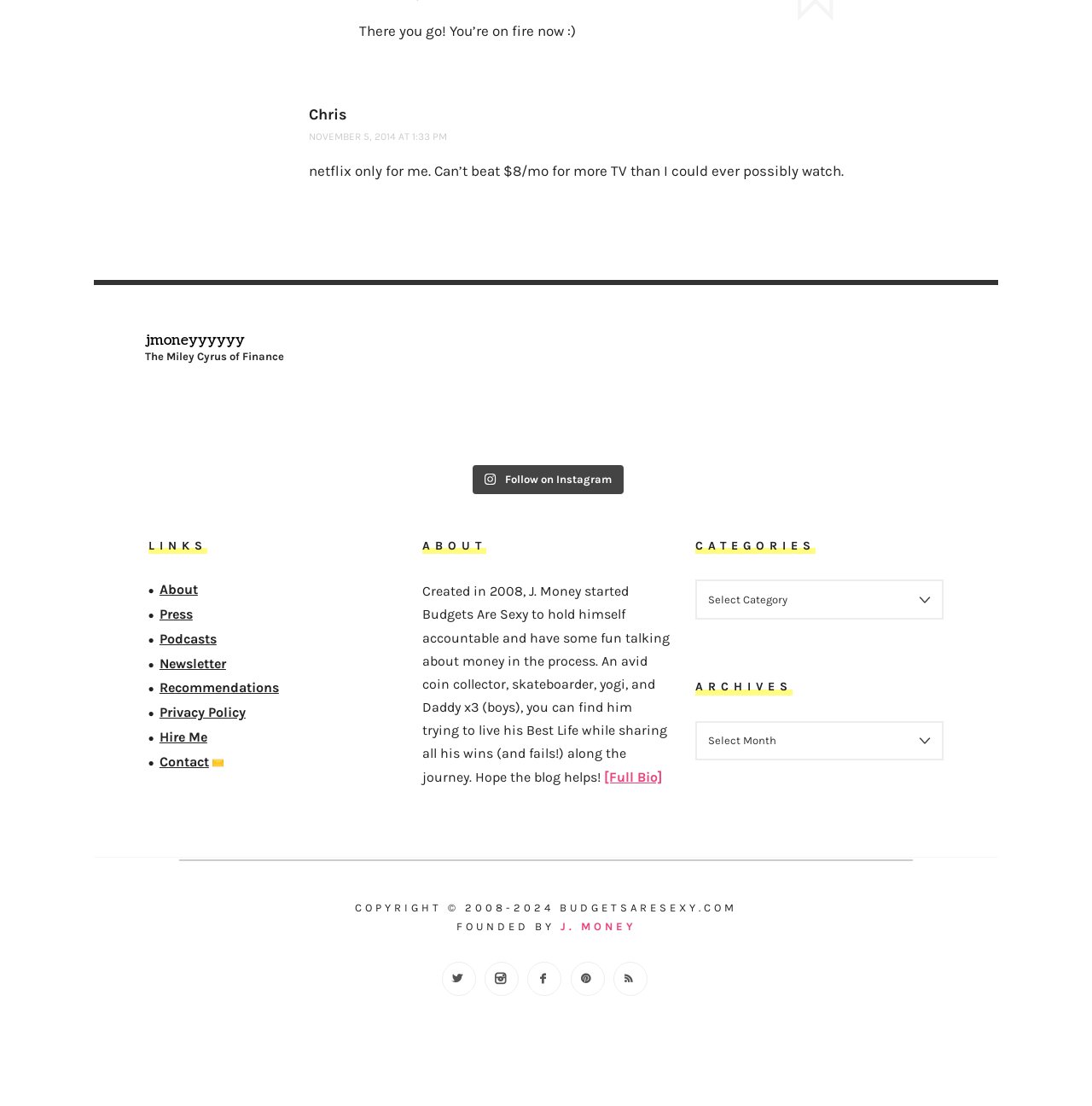Give a one-word or one-phrase response to the question: 
What is the name of the author?

Chris